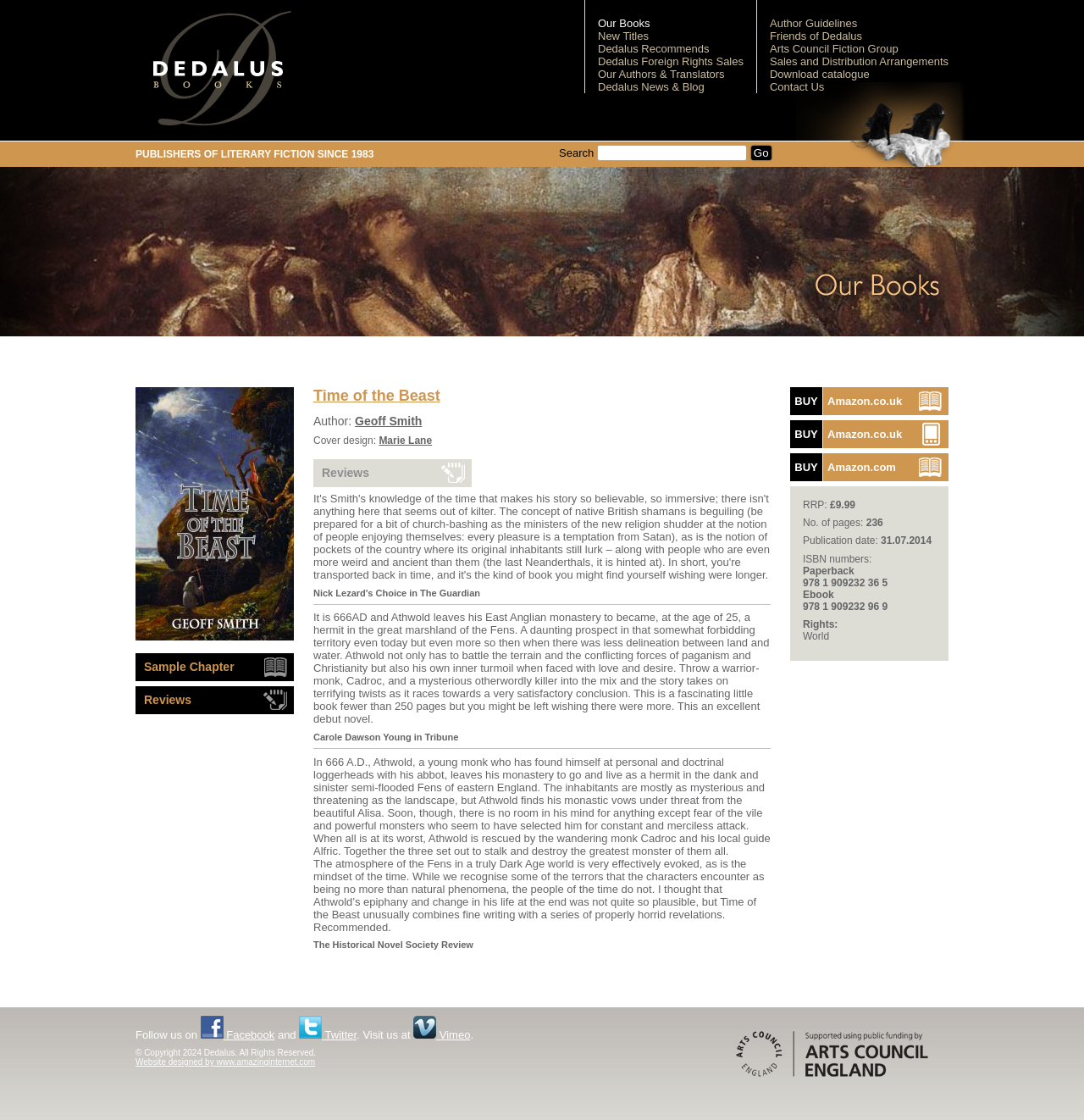What is the name of the publisher?
From the screenshot, provide a brief answer in one word or phrase.

Dedalus